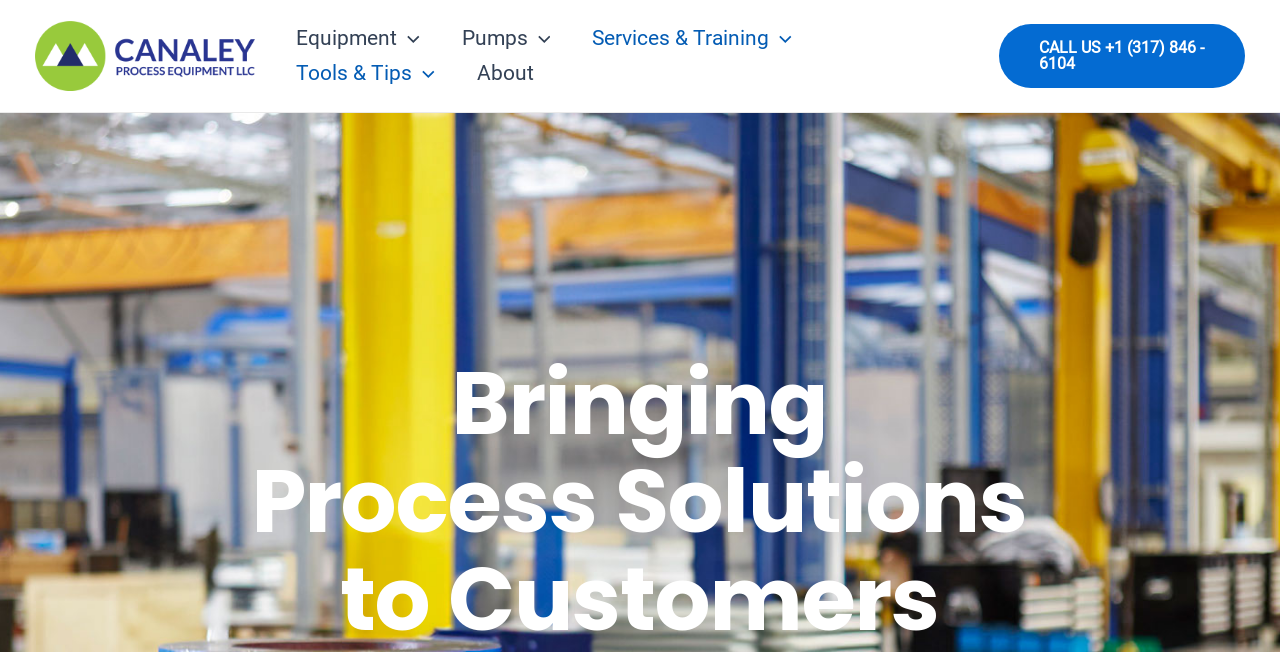Please find the top heading of the webpage and generate its text.

Canaley Process Equipment, LLC. is dedicated to providing process solutions to all companies in Indiana.